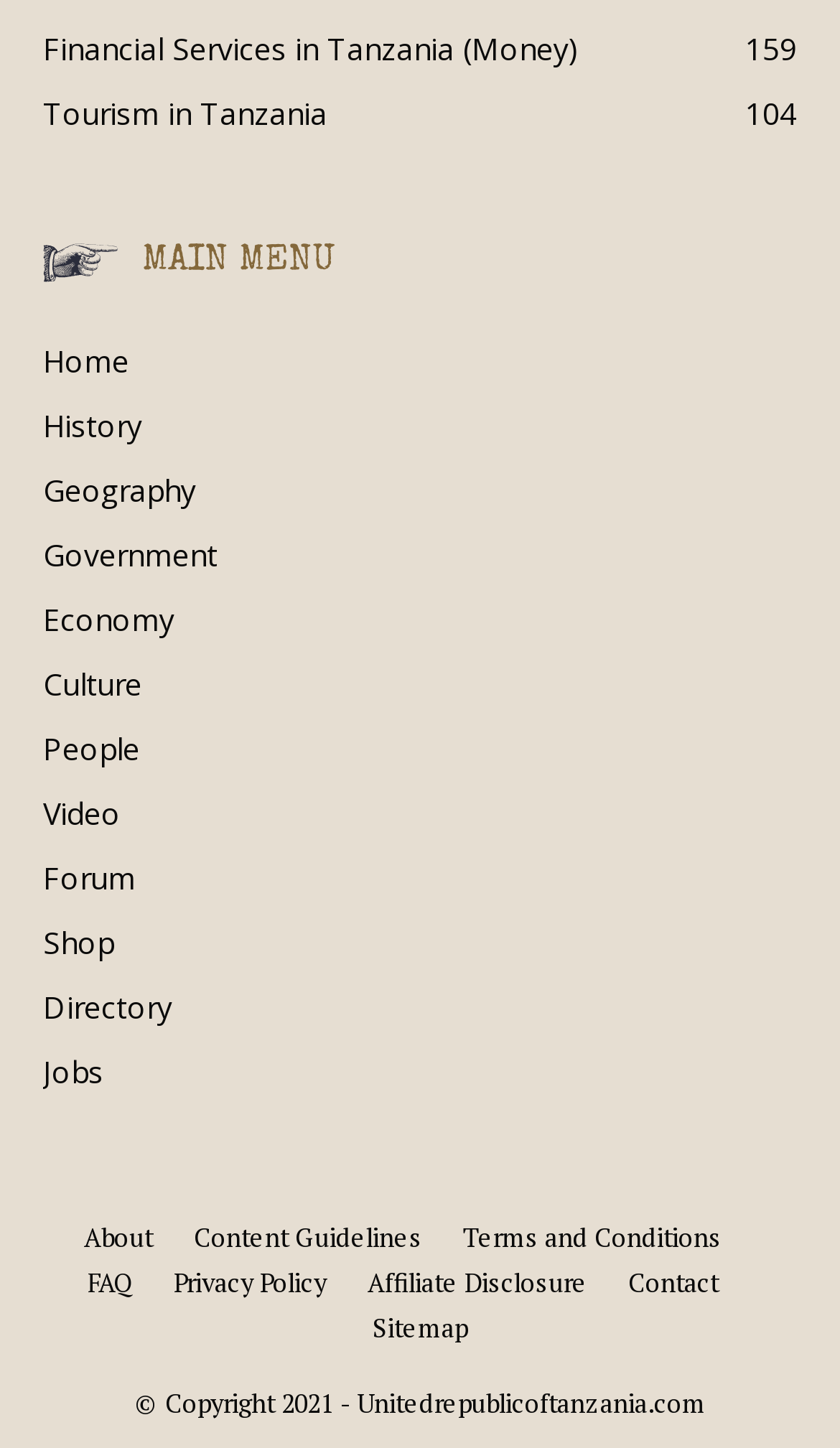Could you locate the bounding box coordinates for the section that should be clicked to accomplish this task: "Visit the 'Economy' page".

[0.051, 0.414, 0.208, 0.442]